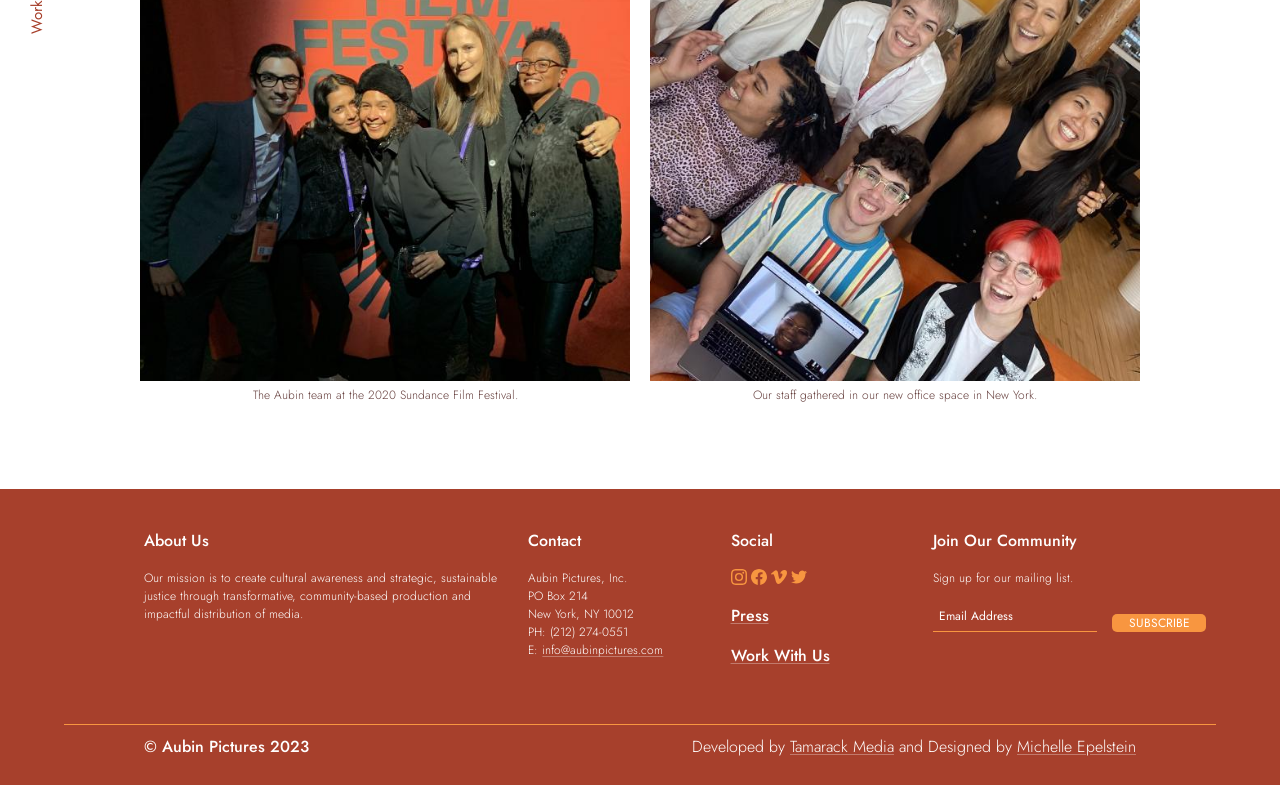Specify the bounding box coordinates (top-left x, top-left y, bottom-right x, bottom-right y) of the UI element in the screenshot that matches this description: name="op" value="Subscribe"

[0.869, 0.782, 0.942, 0.805]